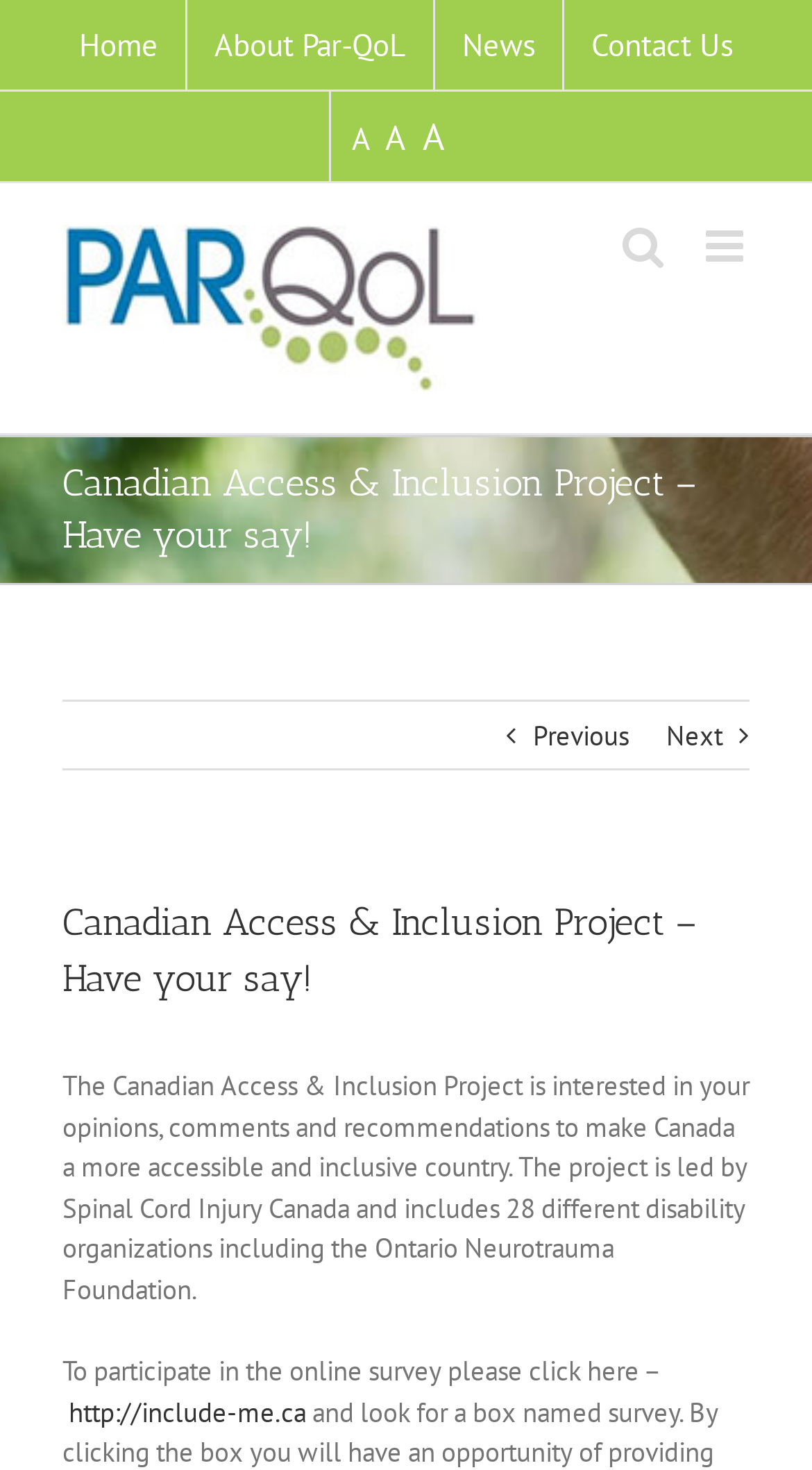Highlight the bounding box coordinates of the element you need to click to perform the following instruction: "Click the Home menu item."

[0.064, 0.0, 0.228, 0.062]